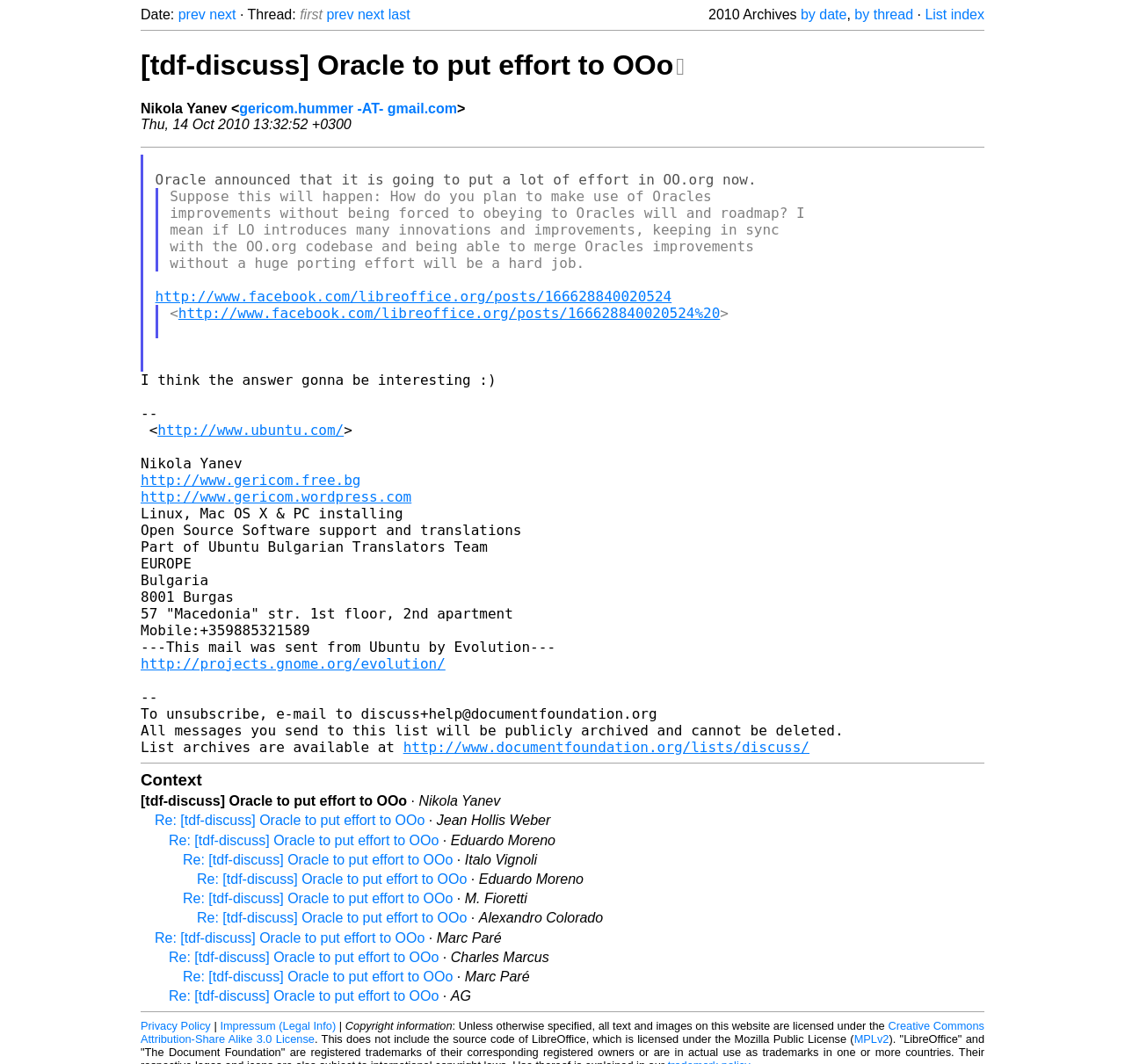Find the bounding box coordinates of the clickable area required to complete the following action: "view list index".

[0.822, 0.007, 0.875, 0.021]